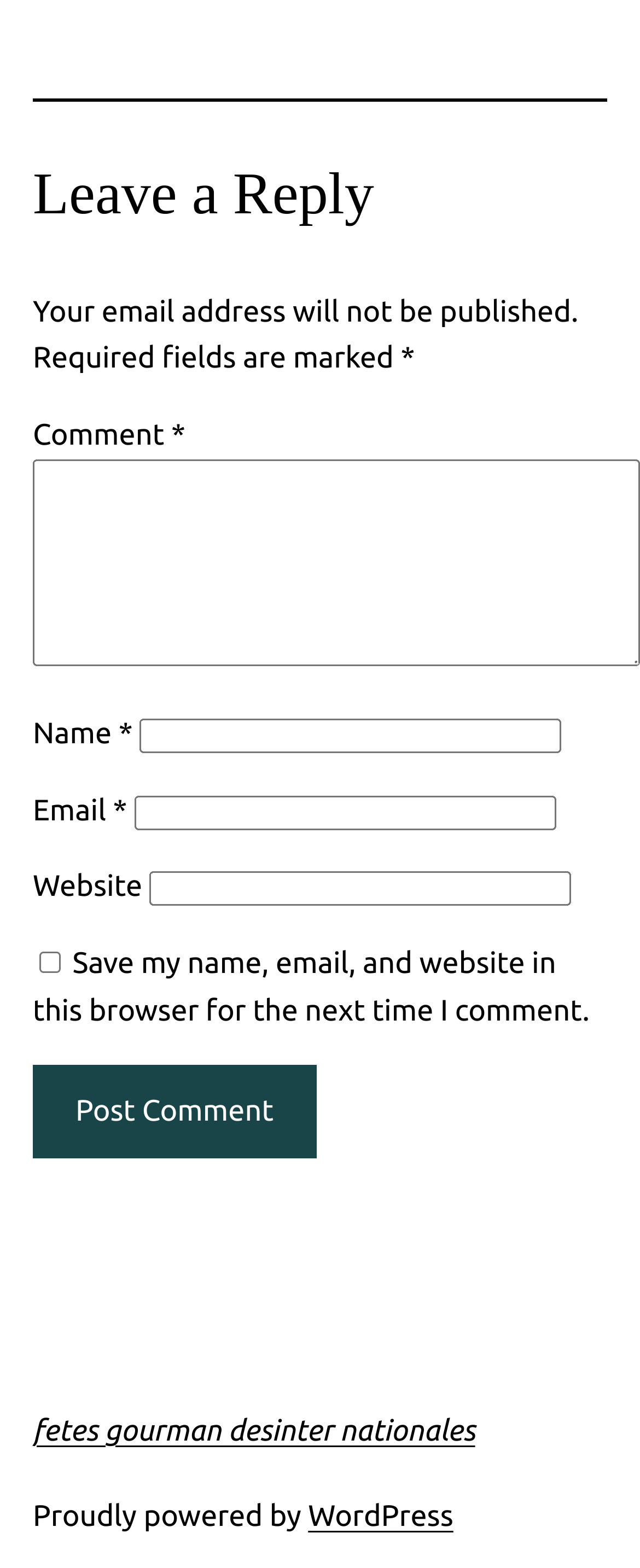What fields are required in the form?
Please provide a single word or phrase based on the screenshot.

Comment, Name, Email